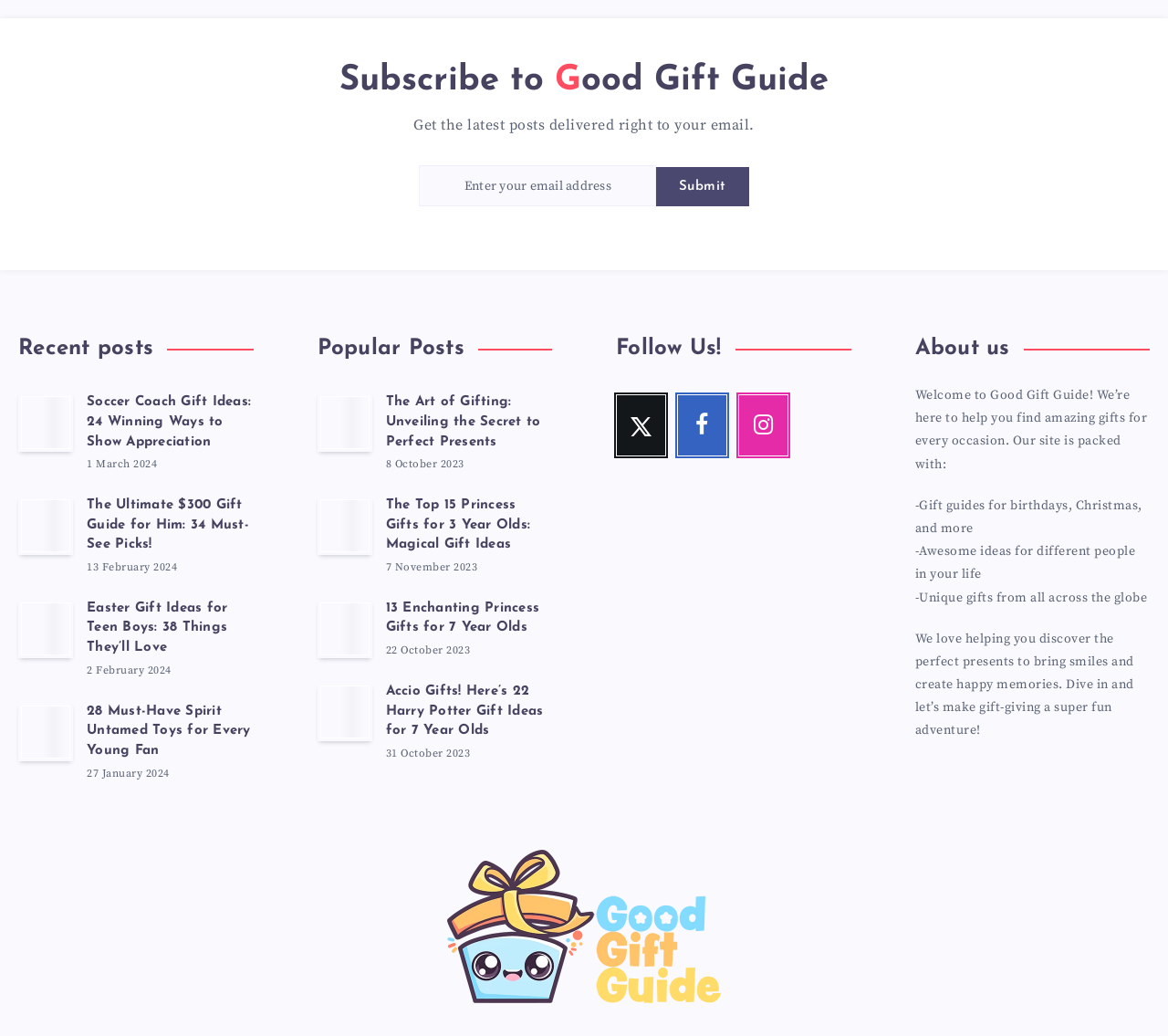Identify the bounding box coordinates of the clickable region necessary to fulfill the following instruction: "Subscribe by email". The bounding box coordinates should be four float numbers between 0 and 1, i.e., [left, top, right, bottom].

None